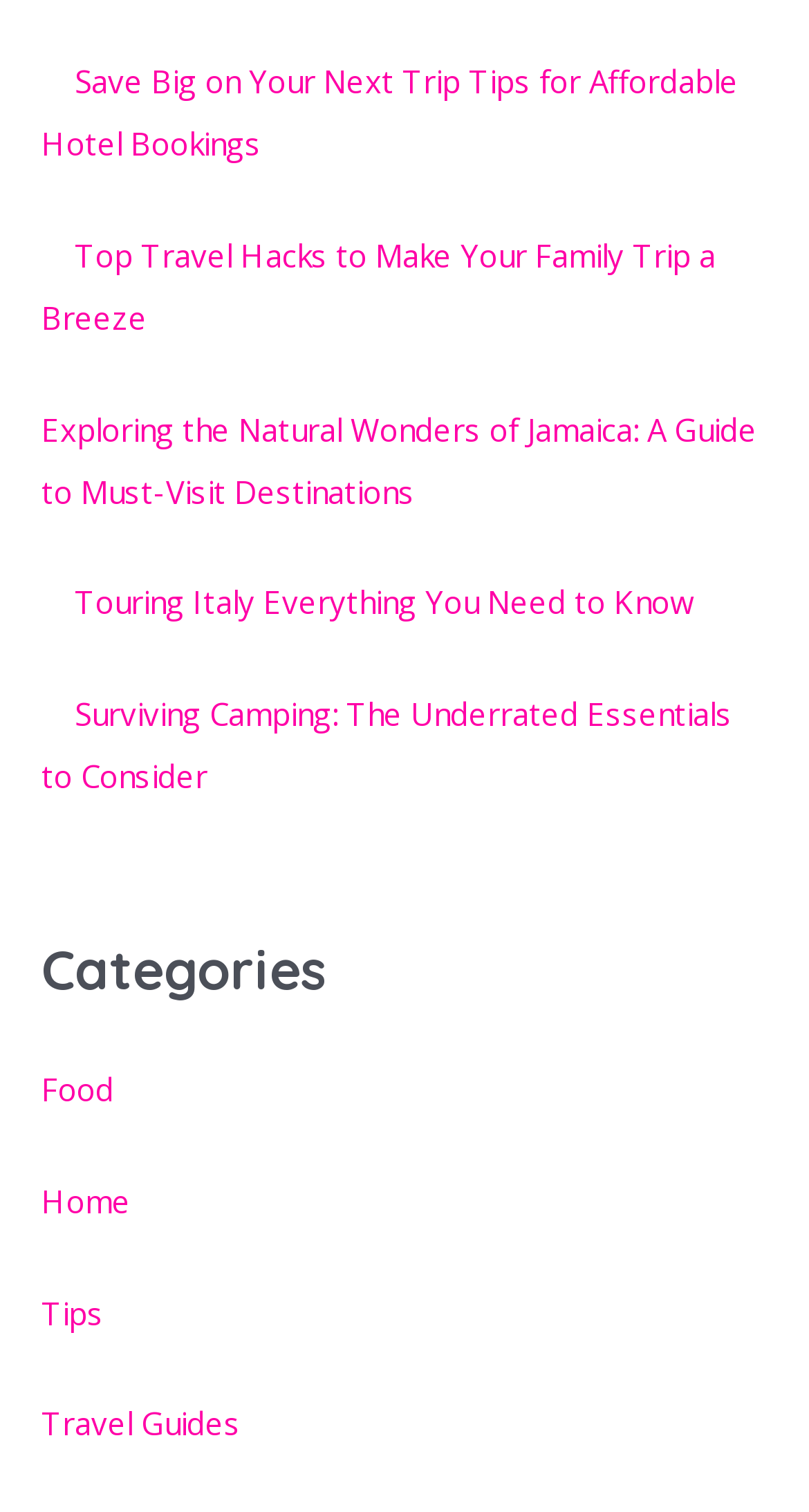Locate the bounding box coordinates of the element that should be clicked to execute the following instruction: "View tips for family trips".

[0.051, 0.155, 0.885, 0.223]